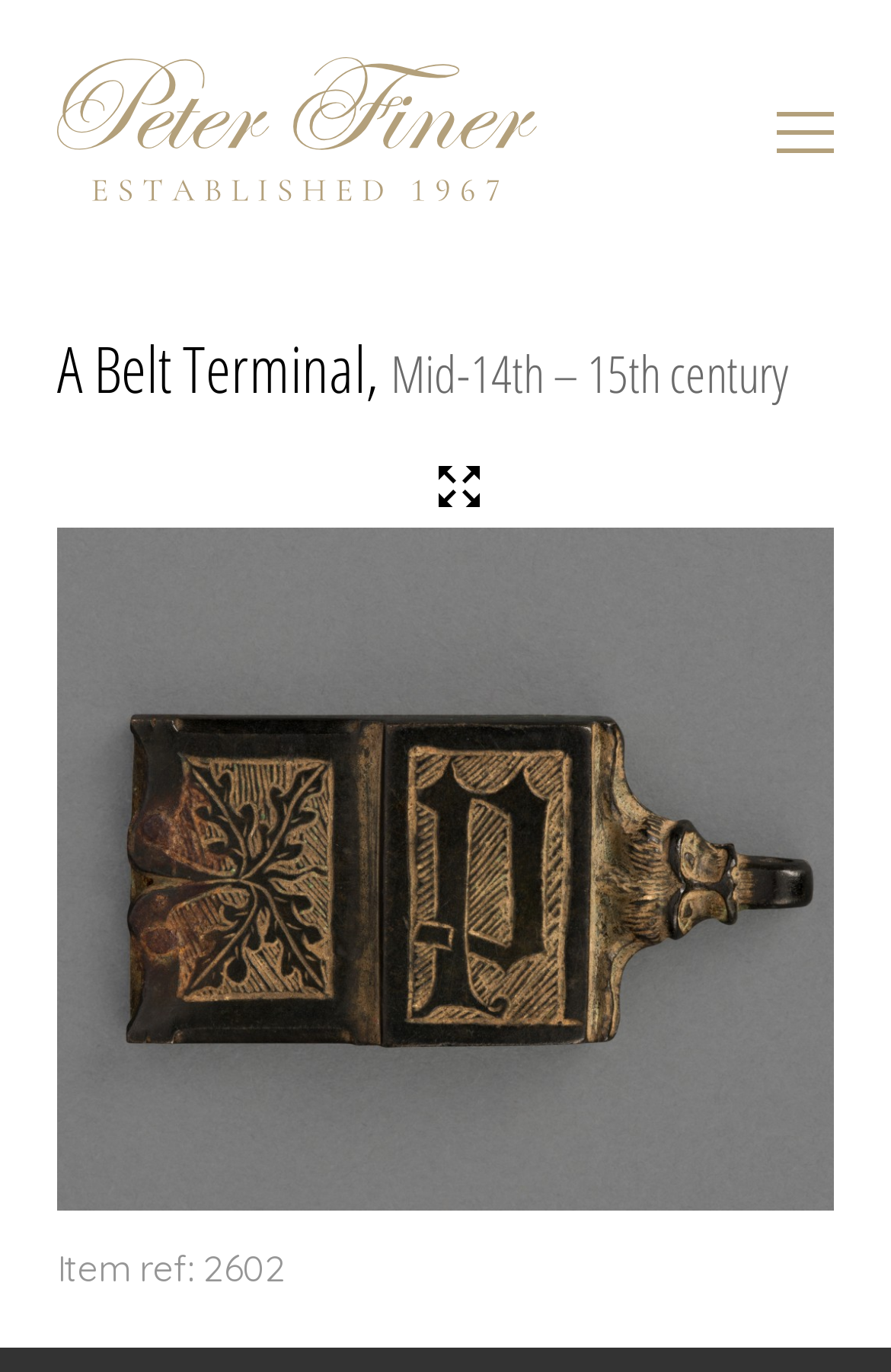What type of object is being displayed on the page?
Answer briefly with a single word or phrase based on the image.

A Belt Terminal